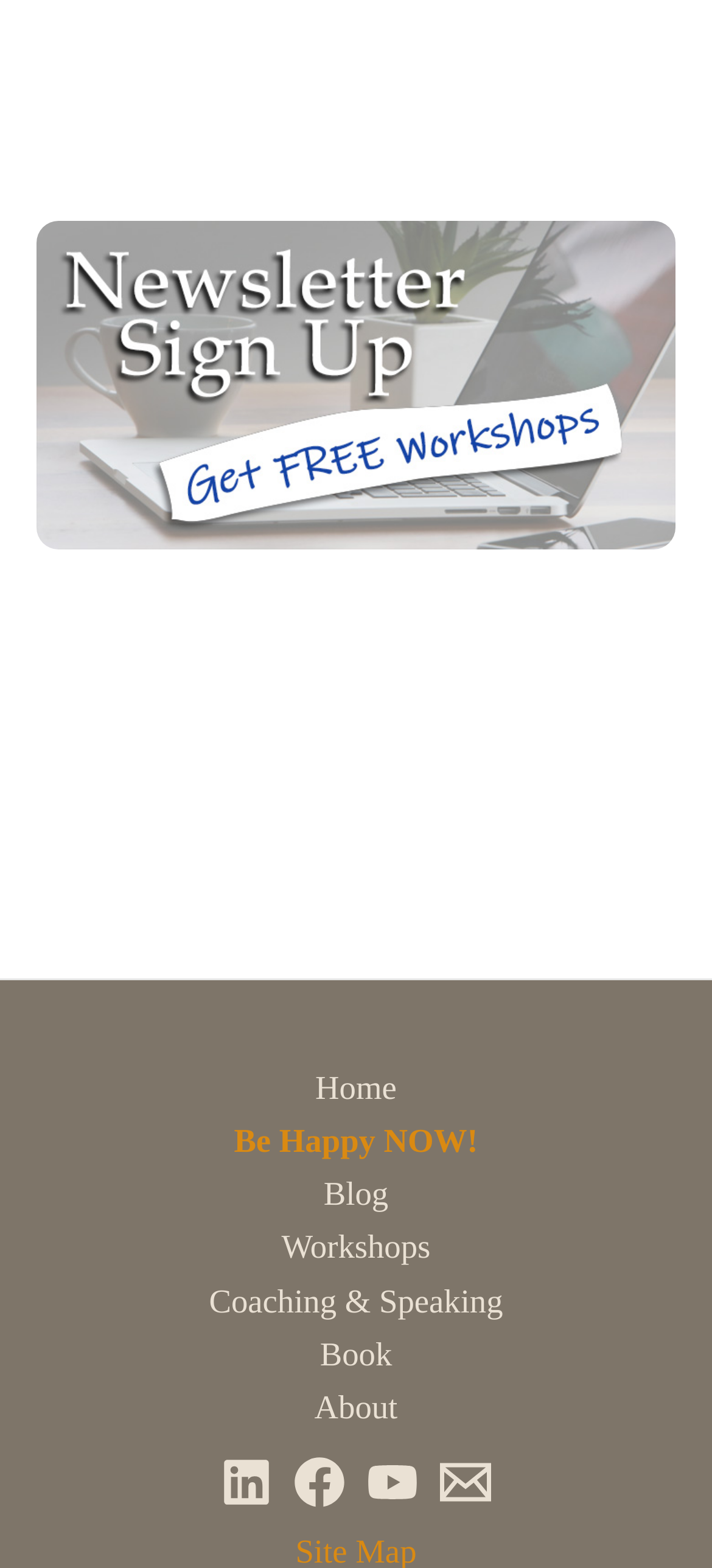What is the theme of the webpage?
Look at the webpage screenshot and answer the question with a detailed explanation.

I analyzed the content of the webpage and found links related to meditation coaching, workshops, and speaking engagements, which suggests that the theme of the webpage is meditation.